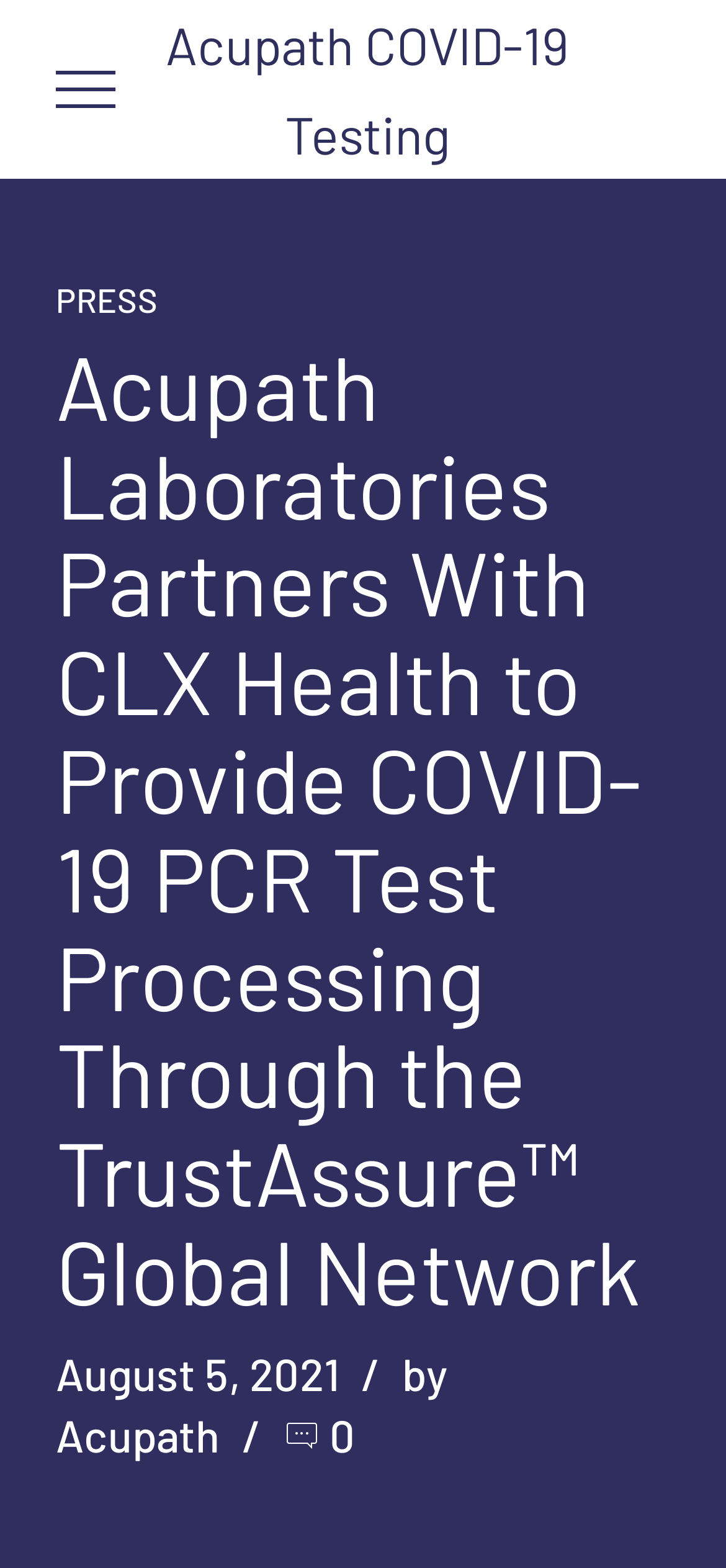What is the date of the announcement?
Based on the image, give a one-word or short phrase answer.

August 5, 2021